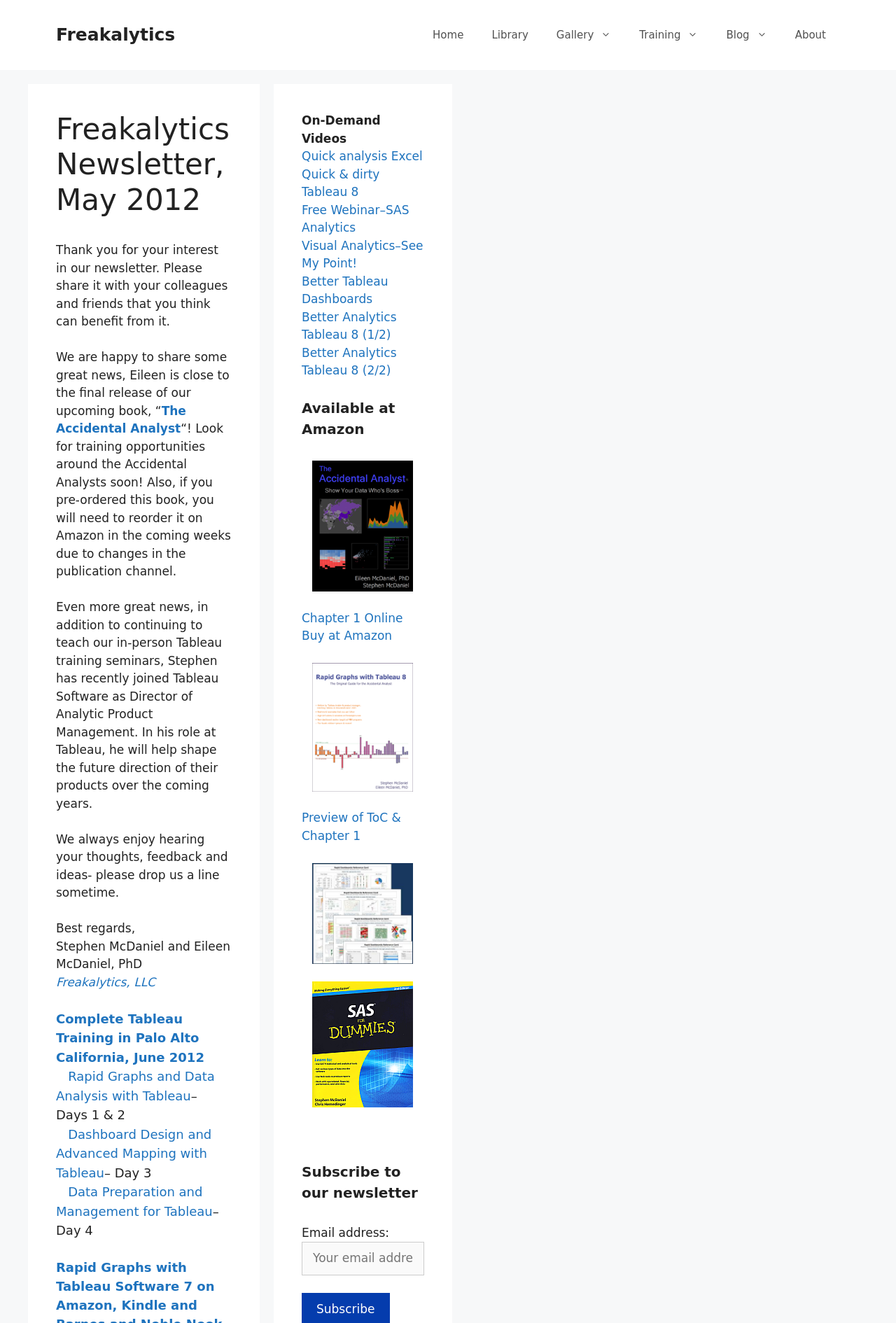Respond with a single word or short phrase to the following question: 
What is the role of Stephen at Tableau Software?

Director of Analytic Product Management